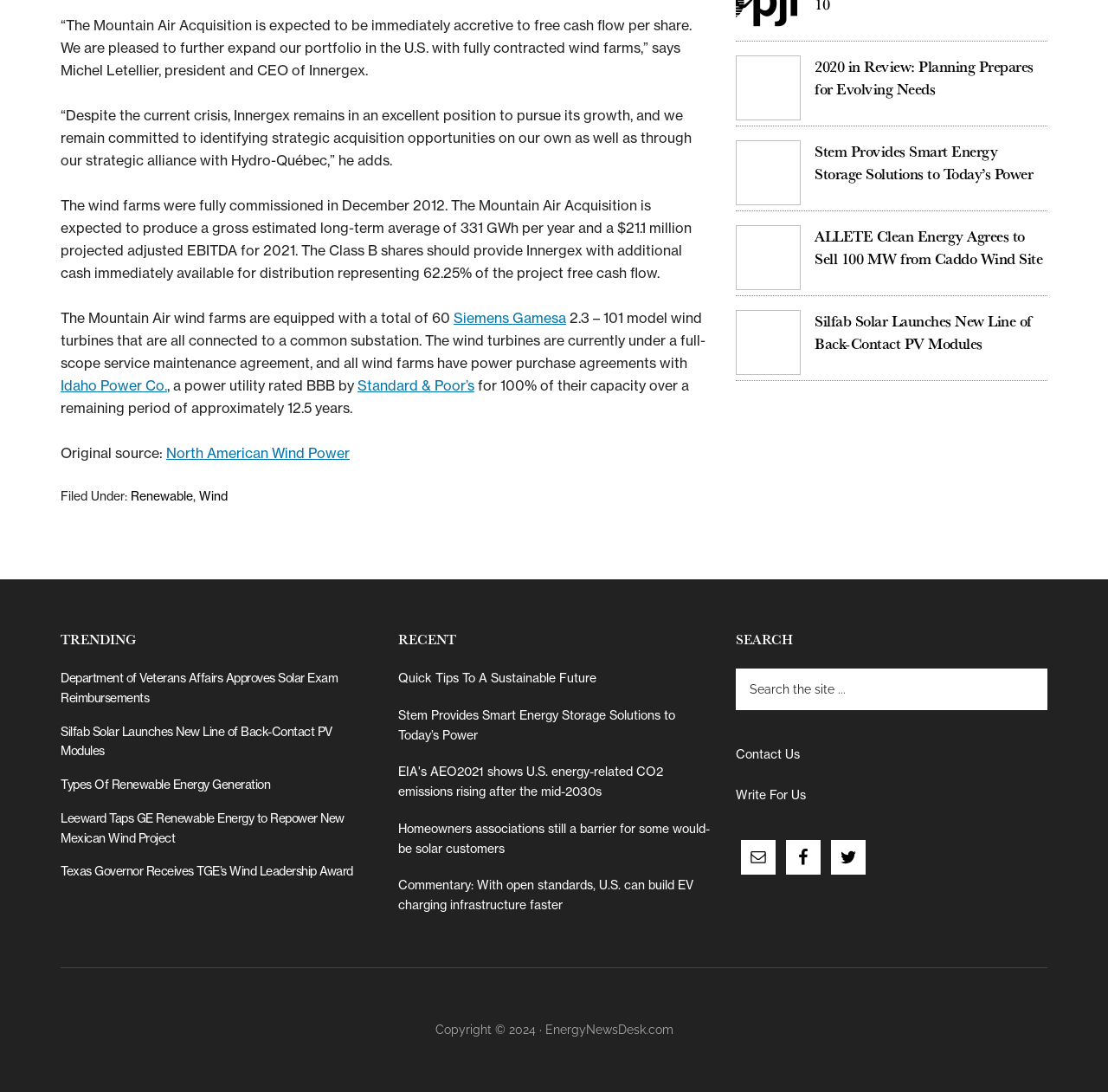Identify the bounding box coordinates of the section that should be clicked to achieve the task described: "Read the 'How Often Should I Perform The PEMF Therapy?' article".

None